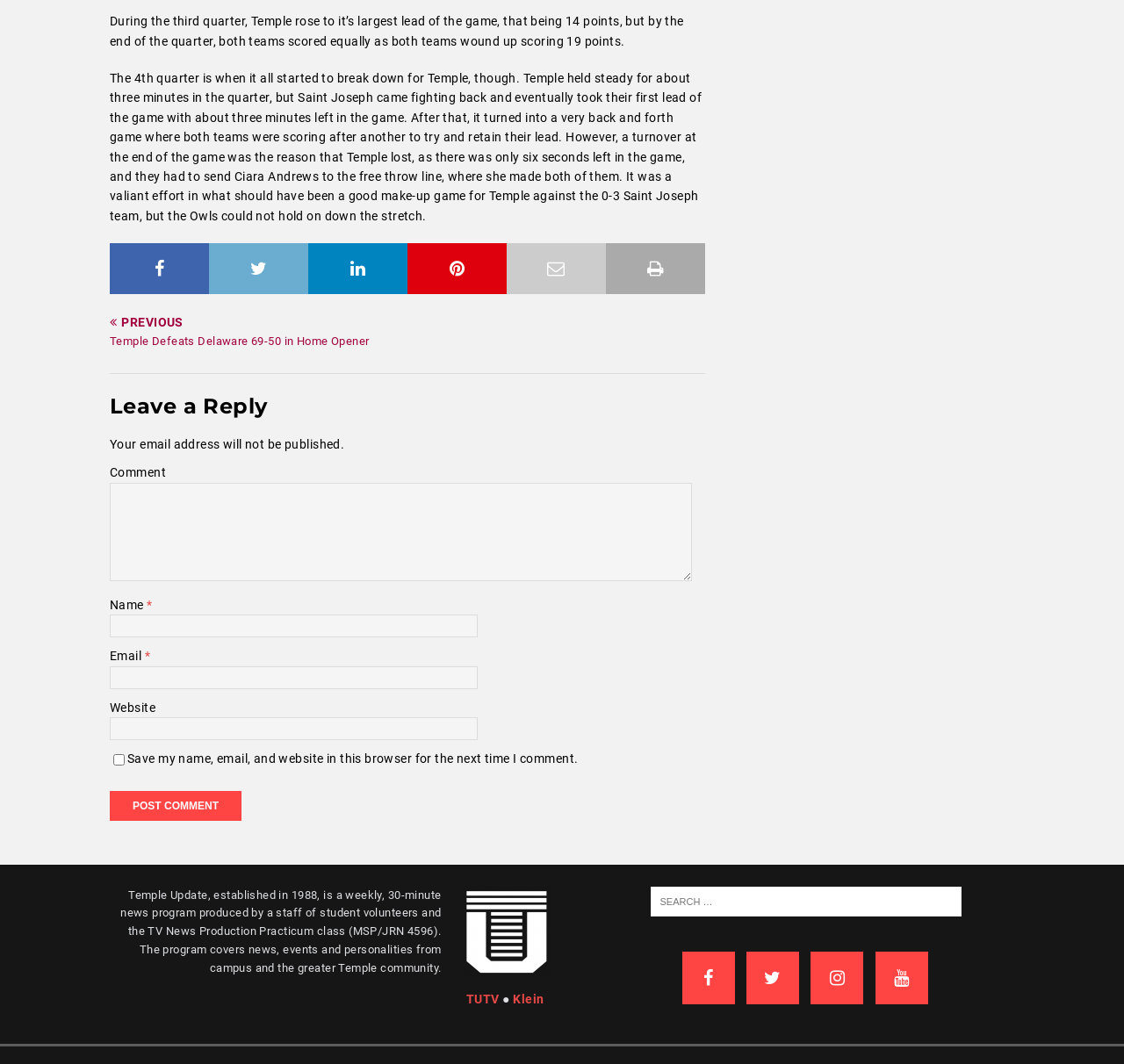Kindly determine the bounding box coordinates for the area that needs to be clicked to execute this instruction: "Click the 'Facebook' link".

[0.607, 0.894, 0.654, 0.944]